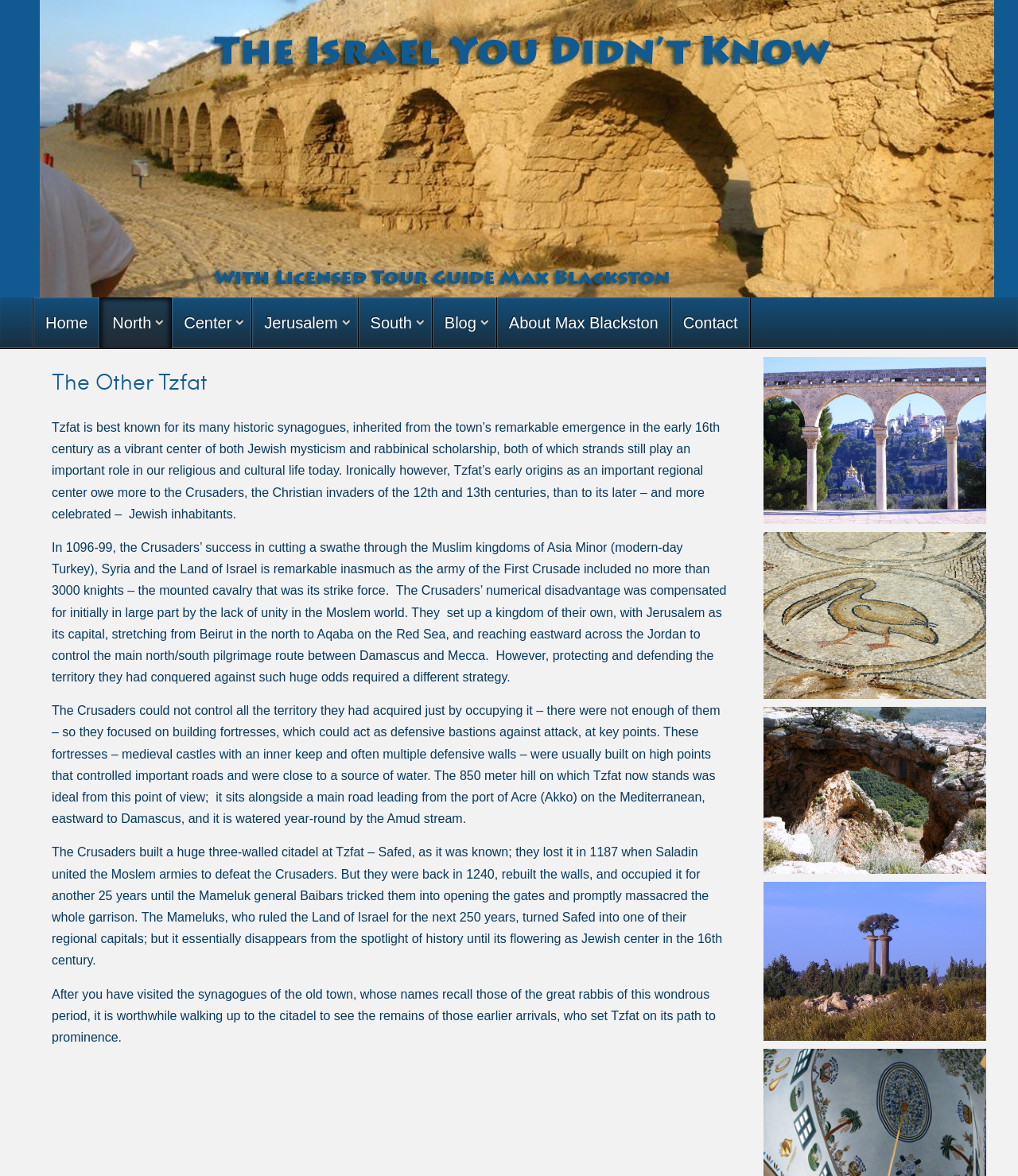Identify the bounding box coordinates of the element to click to follow this instruction: 'Click the 'Blog' link'. Ensure the coordinates are four float values between 0 and 1, provided as [left, top, right, bottom].

[0.425, 0.253, 0.487, 0.296]